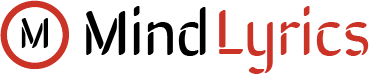Please answer the following question using a single word or phrase: 
What is the purpose of the logo?

Symbolize brand's commitment